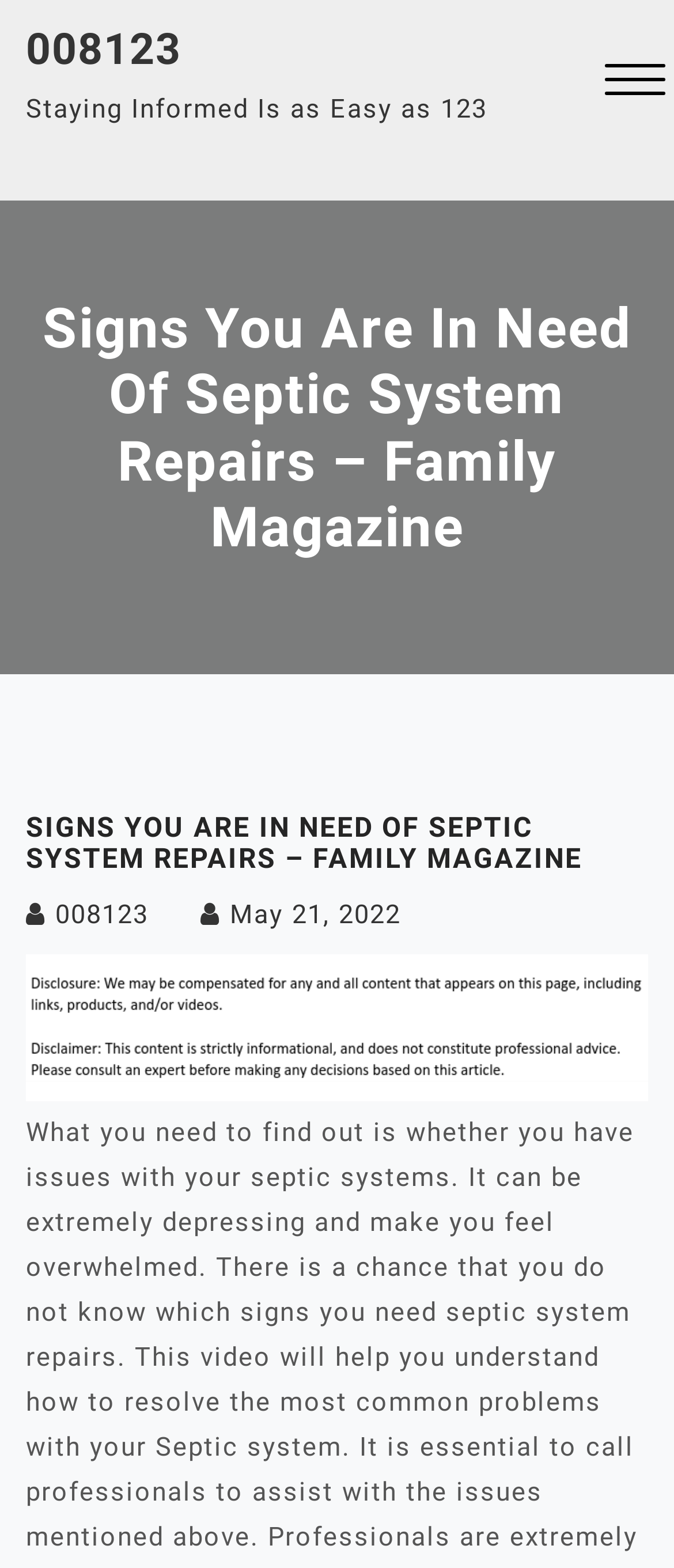Articulate a detailed summary of the webpage's content and design.

The webpage appears to be an article from Family Magazine, titled "Signs You Are In Need Of Septic System Repairs". At the top left corner, there is a link with the text "008123". Next to it, there is a static text "Staying Informed Is as Easy as 123". On the top right corner, there is a button with a popup menu. Below it, there is a "Close Menu" button.

The main heading of the article is centered at the top, taking up most of the width of the page. Below the heading, there is a section with a smaller heading that repeats the title of the article. This section also contains two links, one with the text "008123" and another with the text "May 21, 2022", which also has a time element associated with it.

Below this section, there is a large image that spans the width of the page. The image is likely related to the topic of septic system repairs.